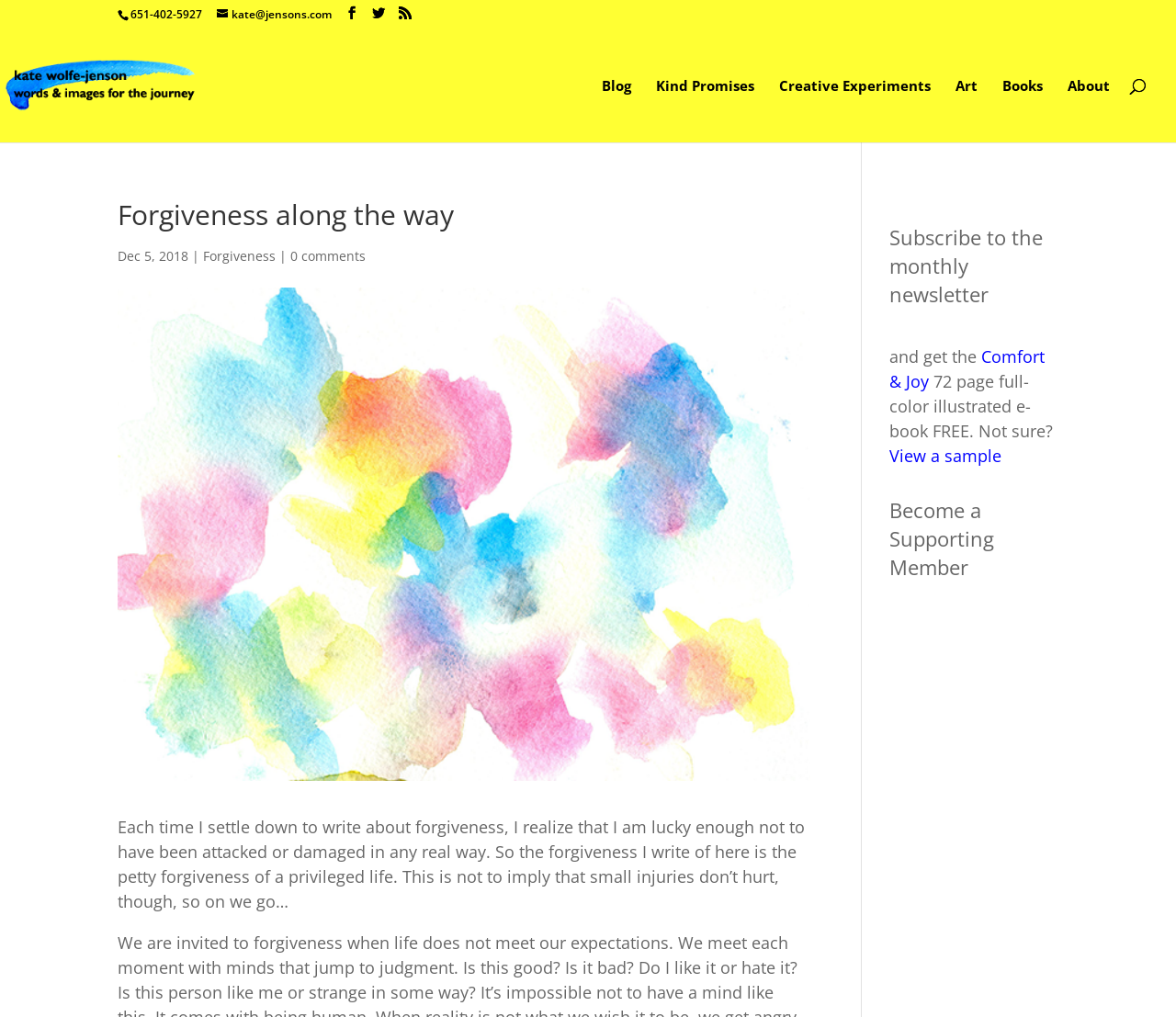Locate the bounding box coordinates of the segment that needs to be clicked to meet this instruction: "Subscribe to the monthly newsletter".

[0.756, 0.22, 0.887, 0.302]